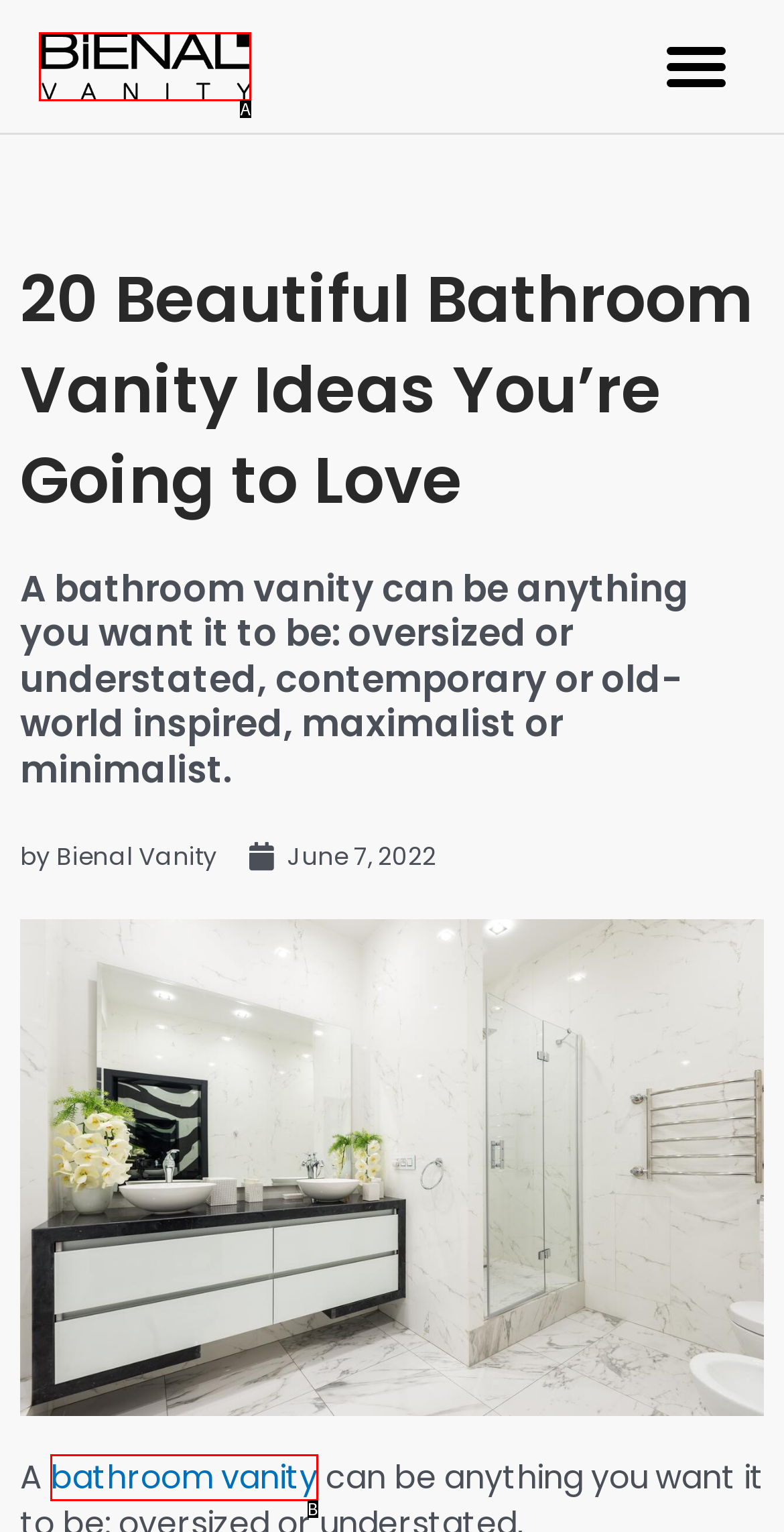With the provided description: alt="Bienal Vanity", select the most suitable HTML element. Respond with the letter of the selected option.

A